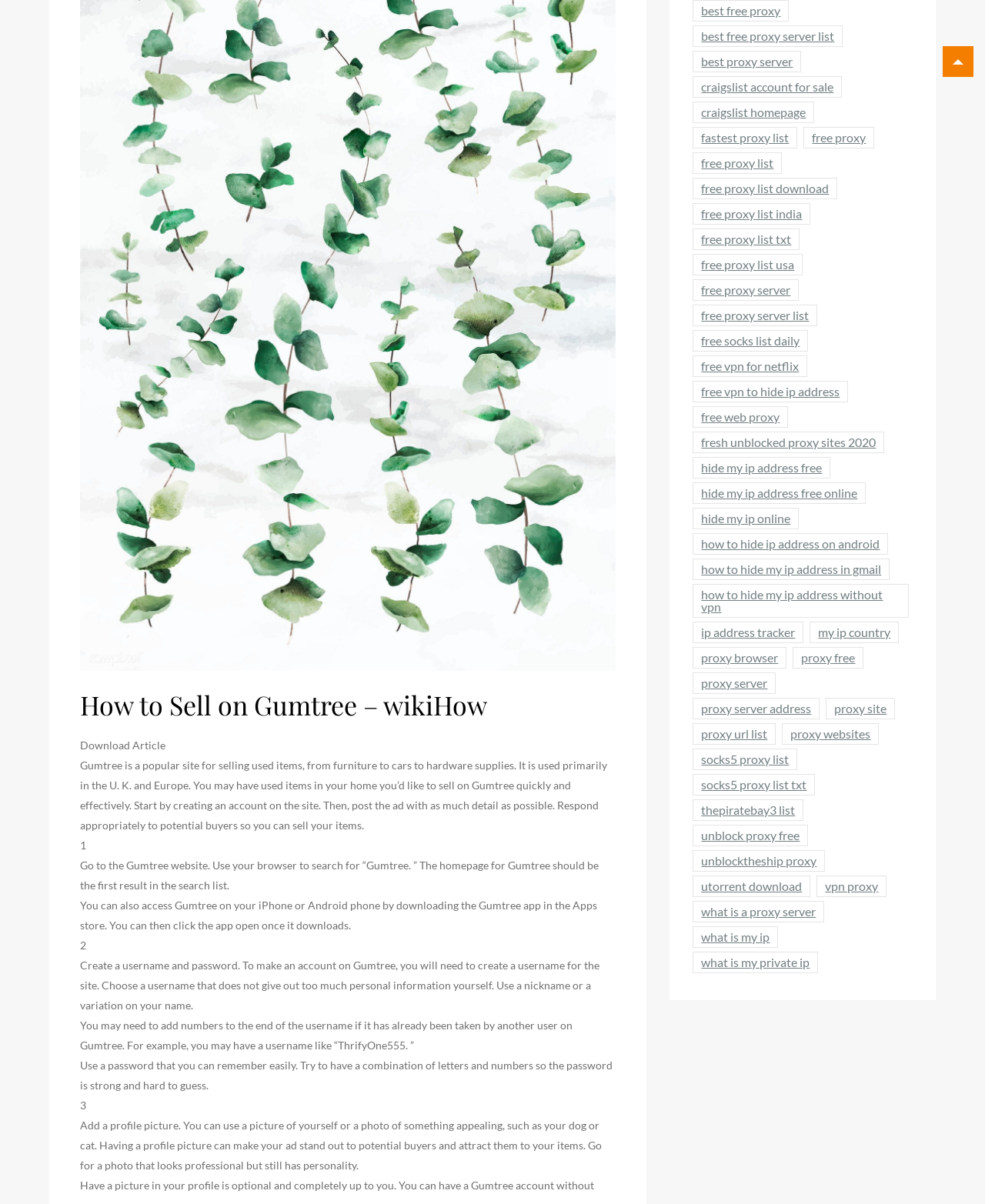Please find the bounding box coordinates of the element's region to be clicked to carry out this instruction: "Visit Walmart mastercard online login canada page".

None